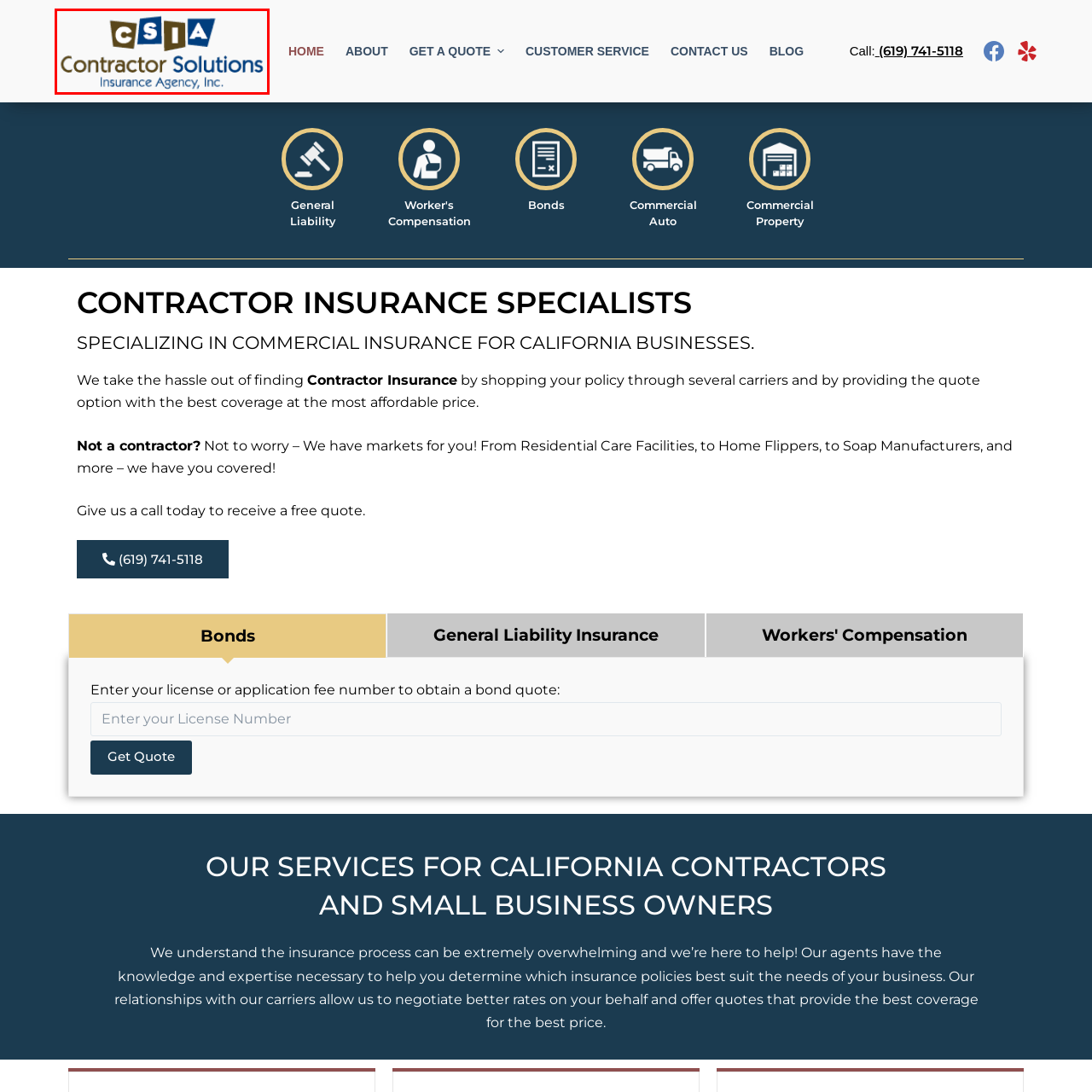What is the font style of 'Contractor Solutions'? Study the image bordered by the red bounding box and answer briefly using a single word or a phrase.

Bold blue